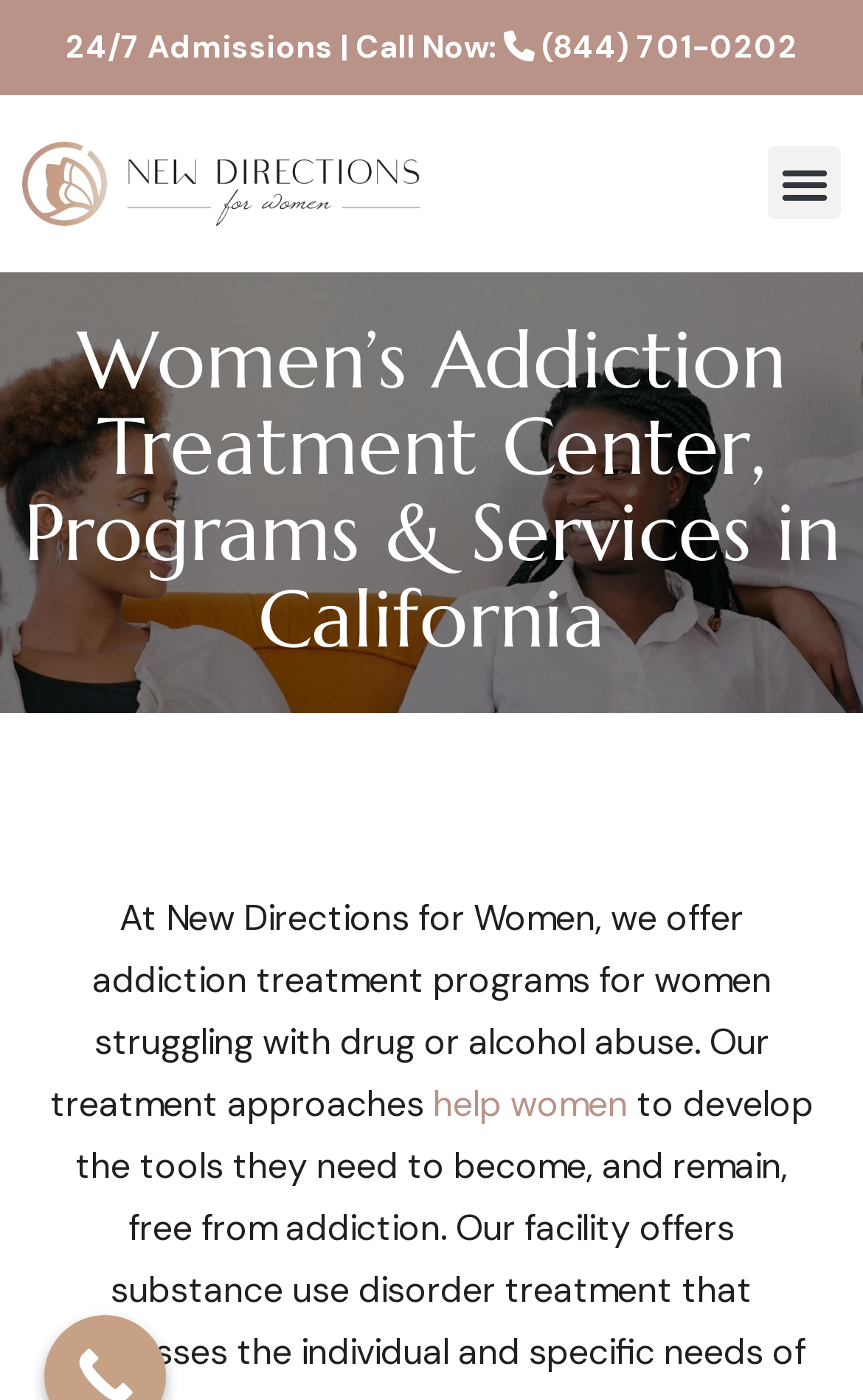Respond with a single word or short phrase to the following question: 
What is the purpose of the treatment programs offered?

to help women